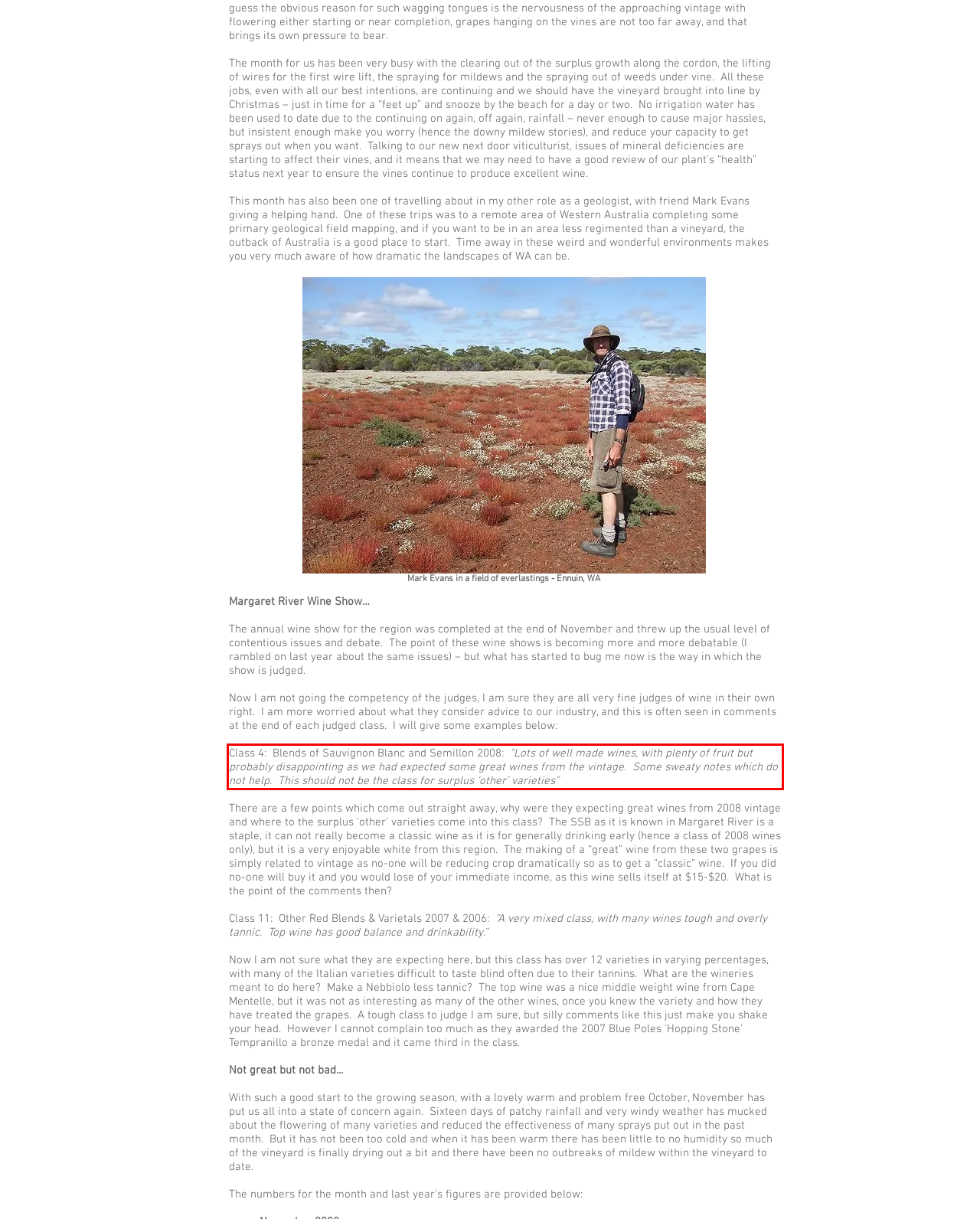Please perform OCR on the text content within the red bounding box that is highlighted in the provided webpage screenshot.

Class 4: Blends of Sauvignon Blanc and Semillon 2008: “Lots of well made wines, with plenty of fruit but probably disappointing as we had expected some great wines from the vintage. Some sweaty notes which do not help. This should not be the class for surplus ‘other’ varieties”